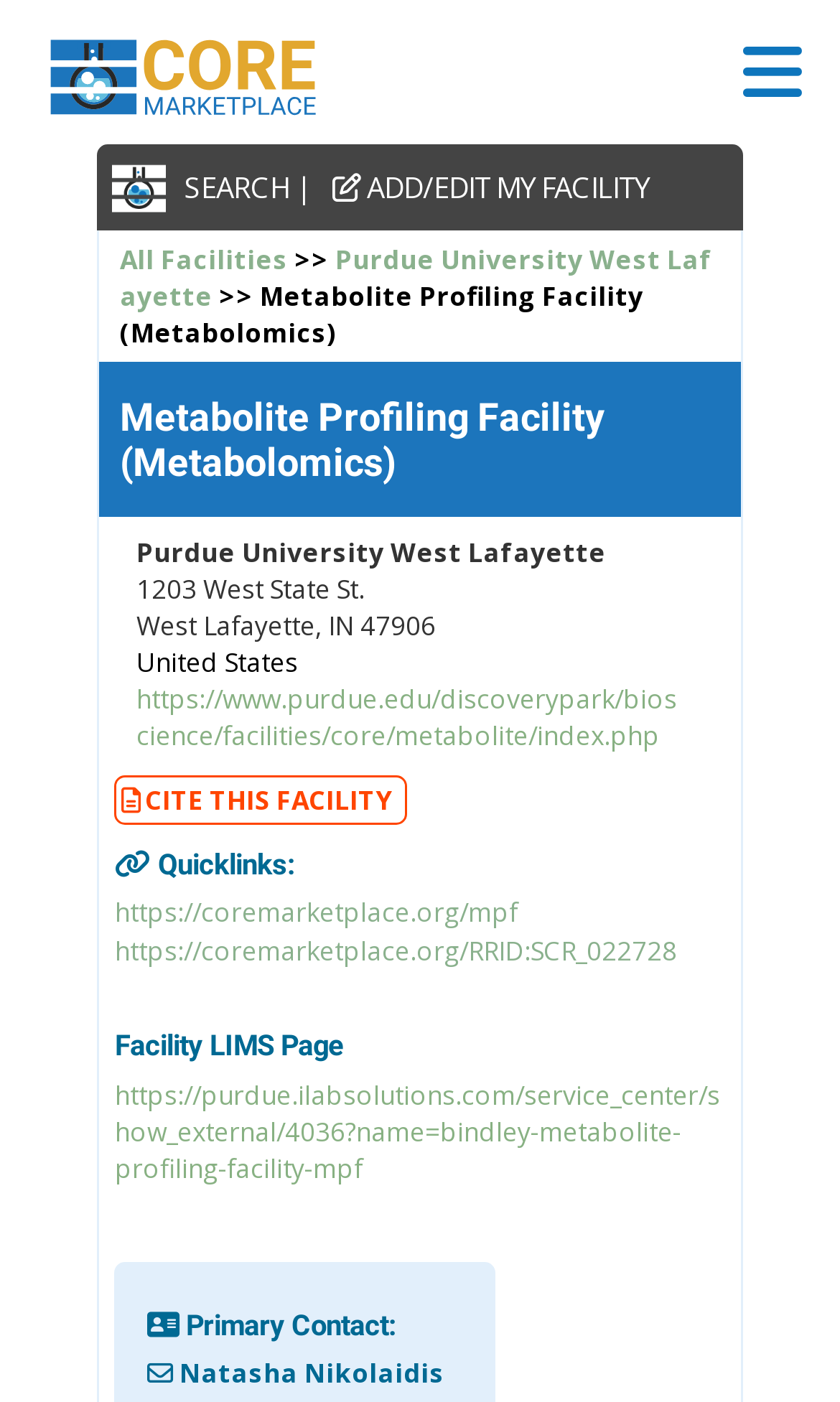Pinpoint the bounding box coordinates of the area that must be clicked to complete this instruction: "Visit the facility LIMS page".

[0.137, 0.768, 0.863, 0.846]